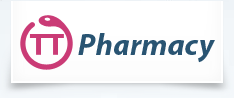Carefully examine the image and provide an in-depth answer to the question: What shape is the graphic in the logo?

The caption describes the logo as having a circular design that integrates the letters 'TT', which implies that the graphic is circular in shape.